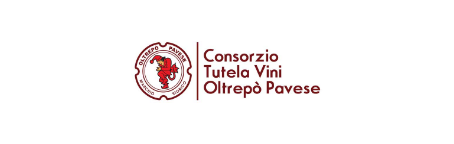Describe every aspect of the image in detail.

The image features the logo of "Consorzio Tutela Vini Oltrepò Pavese," an organization dedicated to the protection and promotion of the wine heritage of the Oltrepò Pavese region in Italy. The logo is characterized by a distinctive design, likely incorporating elements that reflect the cultural and historical significance of the wine industry in this area. This visual representation plays a crucial role in establishing the brand identity of the consorzio, signifying quality and tradition in winemaking. The organization is involved in various initiatives to enhance awareness and appreciation of local wines, aligning with their mission to support sustainable practices within the industry.